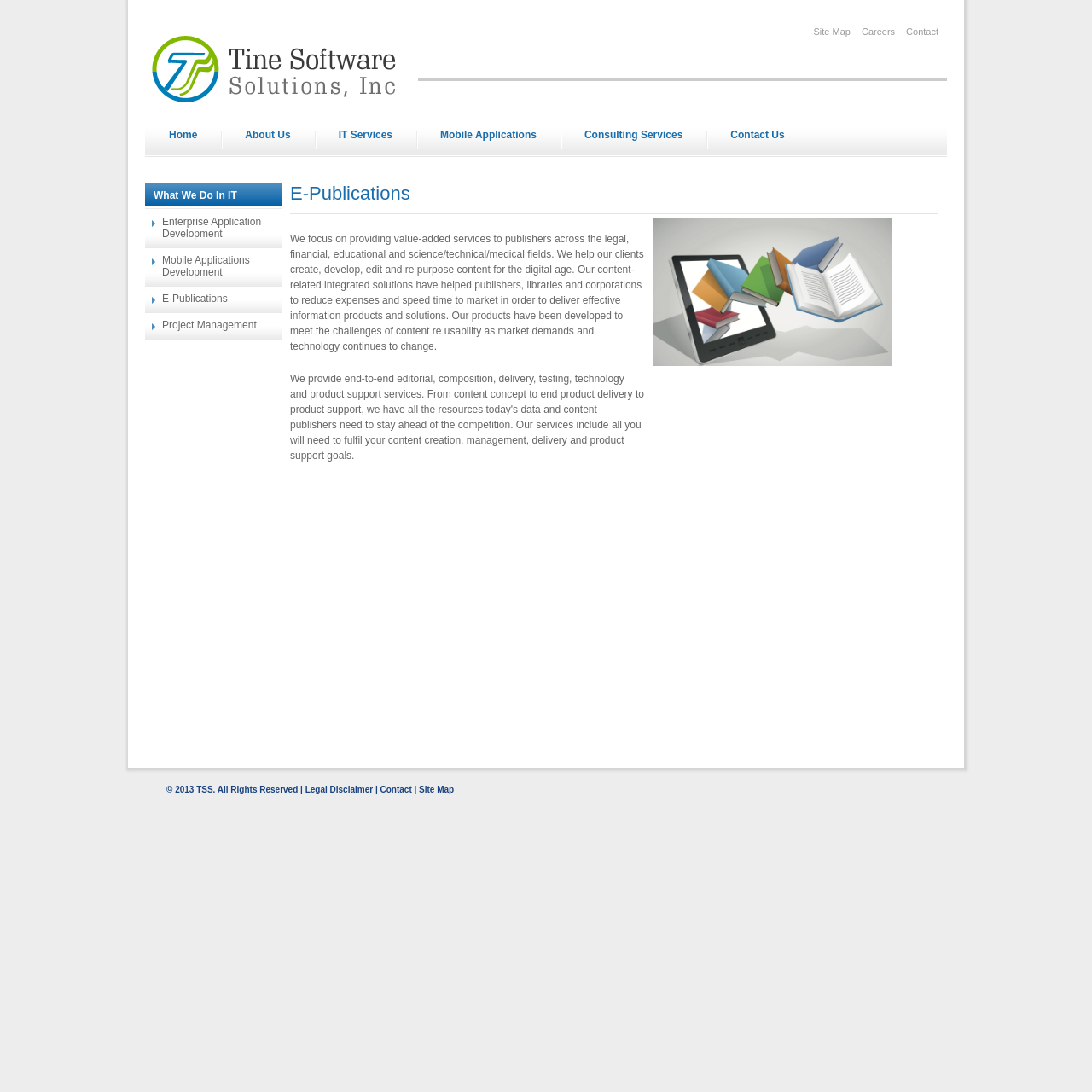Determine the bounding box coordinates of the clickable region to carry out the instruction: "learn about what we do in IT".

[0.141, 0.173, 0.217, 0.184]